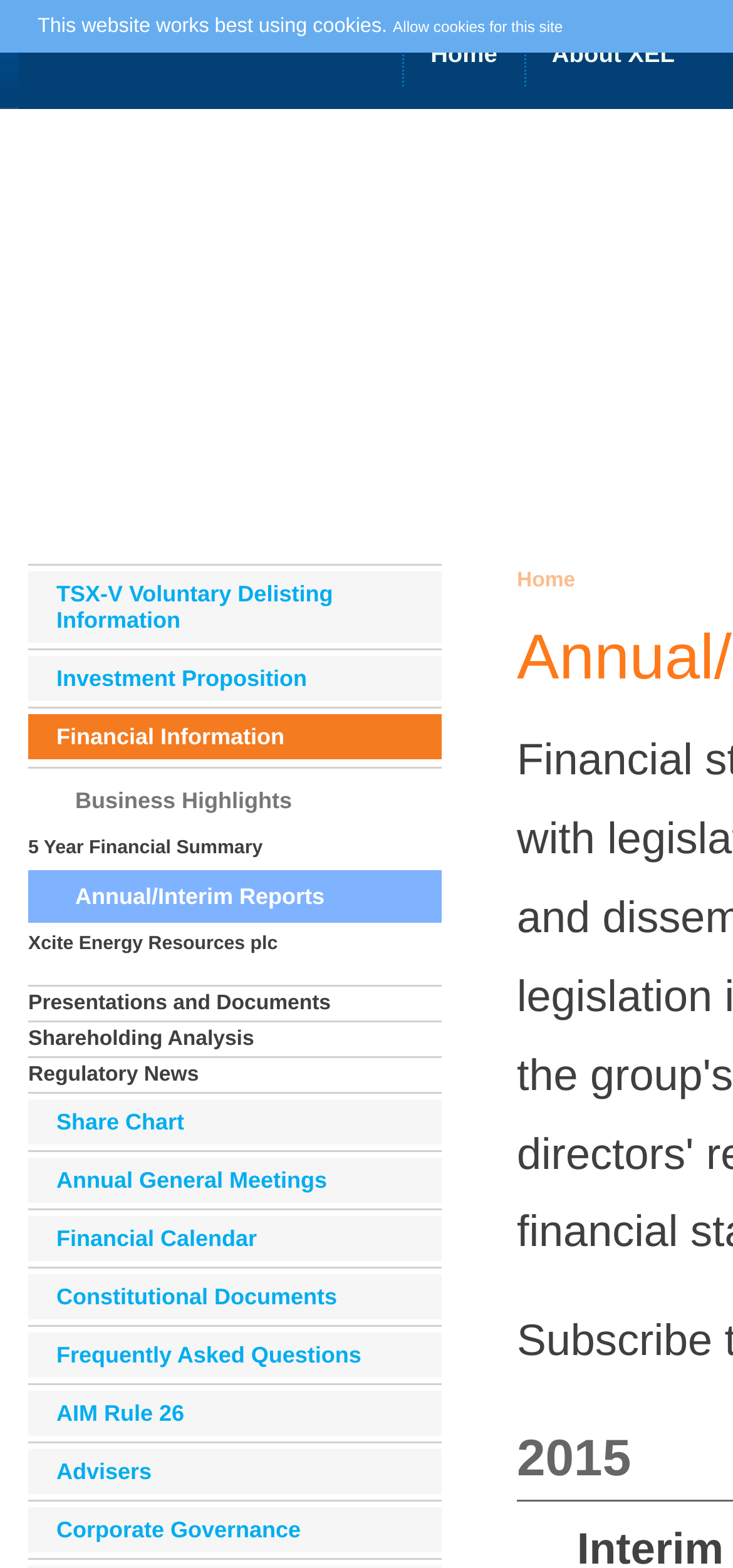What is the purpose of the website?
From the image, provide a succinct answer in one word or a short phrase.

Financial information